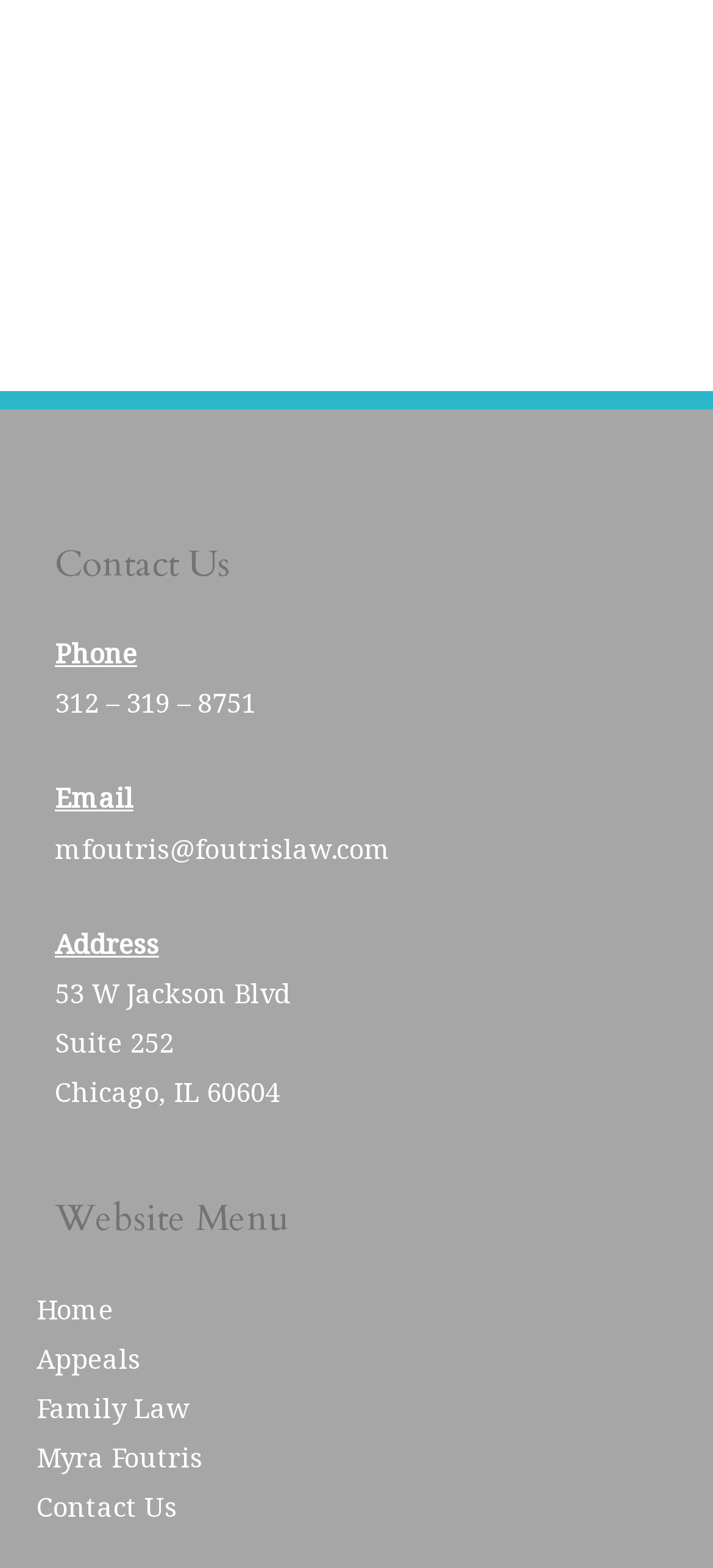Bounding box coordinates are to be given in the format (top-left x, top-left y, bottom-right x, bottom-right y). All values must be floating point numbers between 0 and 1. Provide the bounding box coordinate for the UI element described as: Family Law

[0.051, 0.885, 0.267, 0.909]